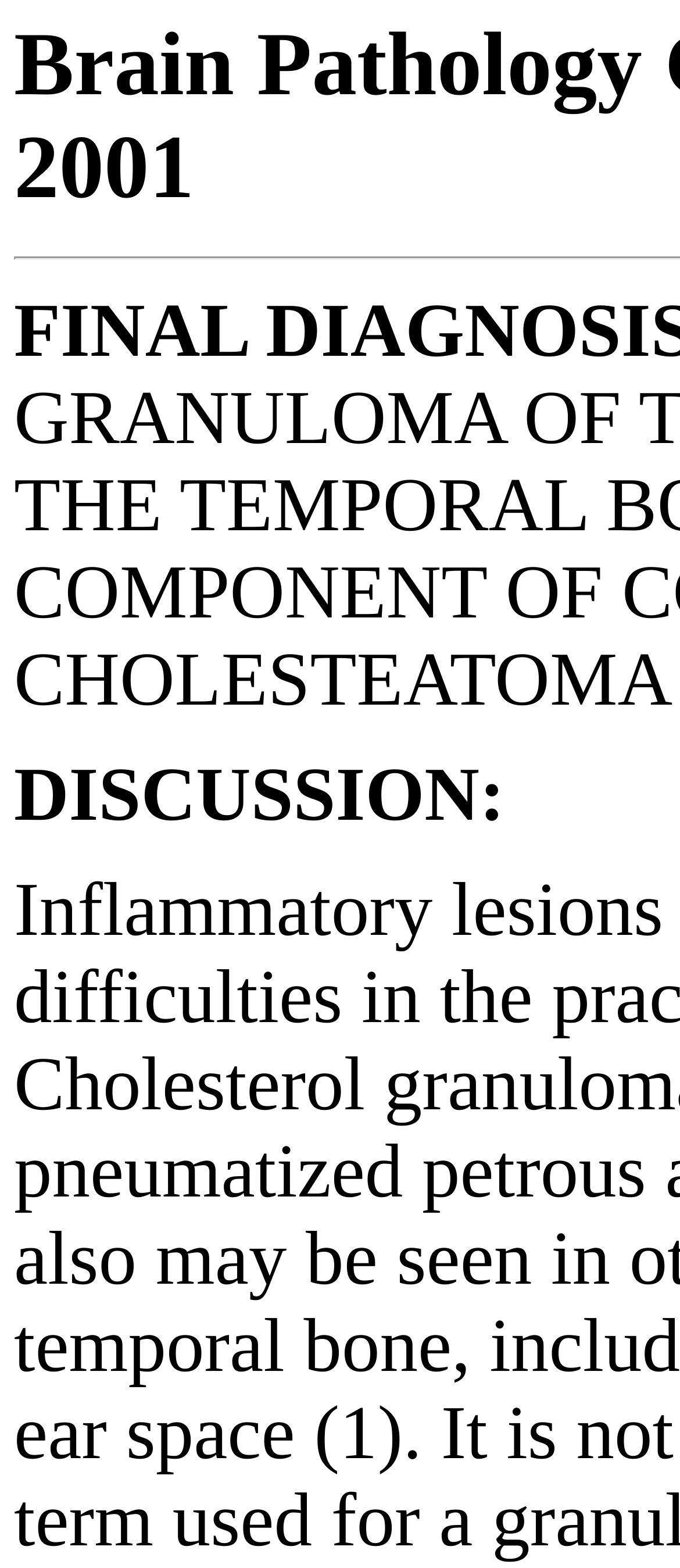Identify and provide the text of the main header on the webpage.

Brain Pathology Case of the Month - July 2001